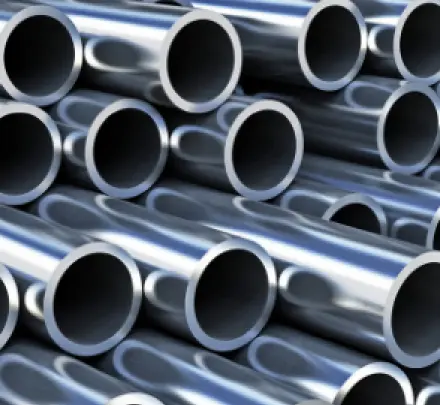Create an extensive caption that includes all significant details of the image.

The image depicts a collection of metallic steel pipes stacked closely together, showcasing their smooth, shiny surfaces and cylindrical openings. The pipes are arranged in a manner that highlights their uniformity and precision, characteristics of high-quality manufacturing. This visual representation aligns with the focus on steel pipe processing, particularly from a prominent enterprise specializing in providing a variety of steel pipes and fittings. These pipes serve essential functions across several industries, including thermal equipment, machinery, and chemical applications. The overall composition conveys the industrial strength and versatility of steel pipes, underlining their importance in construction and engineering sectors.